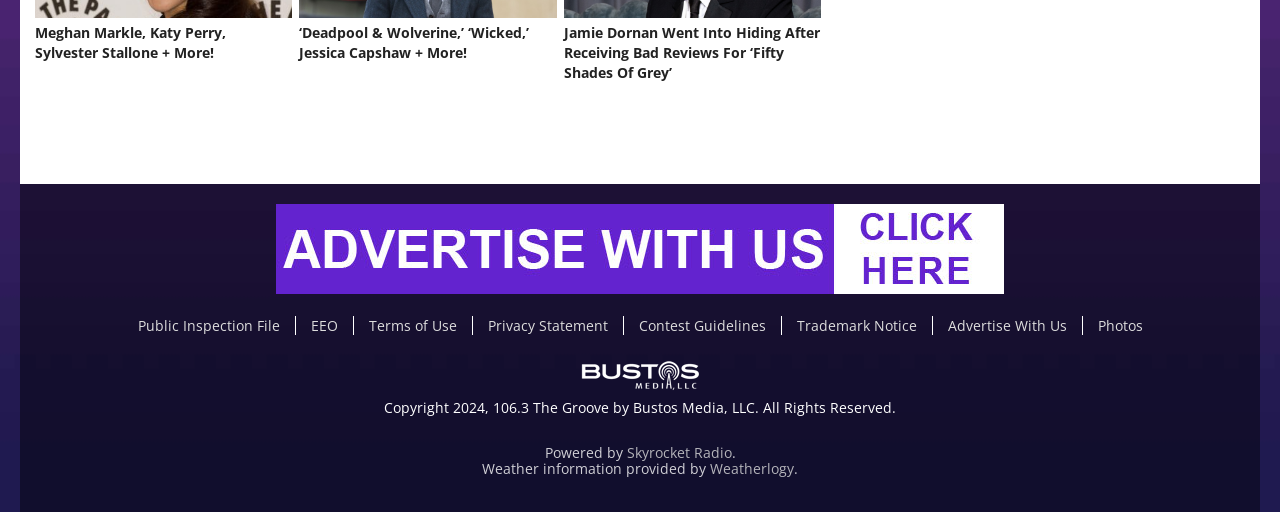Please give a short response to the question using one word or a phrase:
What is the company that owns the radio station?

Bustos Media, LLC